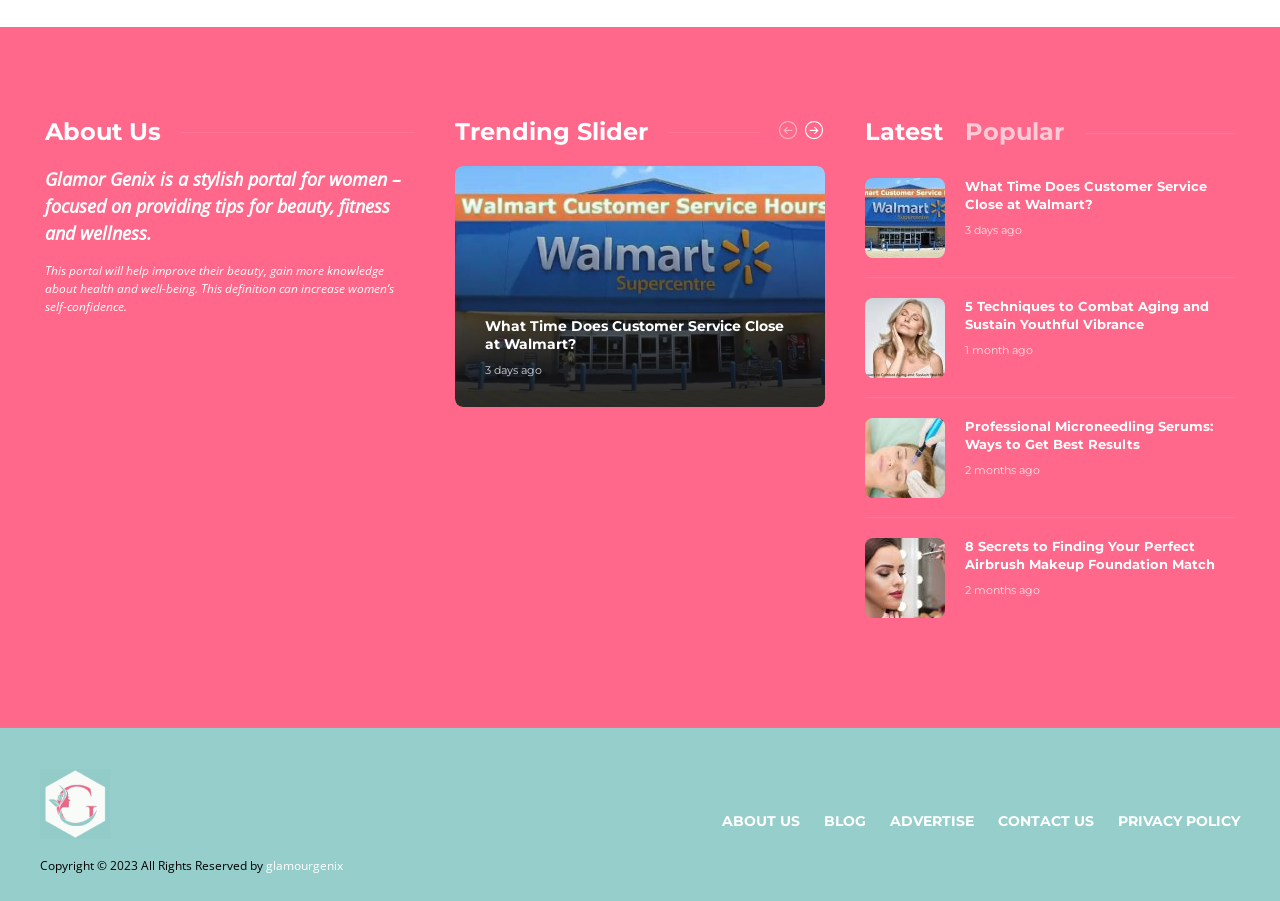Please identify the bounding box coordinates of the element on the webpage that should be clicked to follow this instruction: "Read the article 'What Time Does Customer Service Close at Walmart?'". The bounding box coordinates should be given as four float numbers between 0 and 1, formatted as [left, top, right, bottom].

[0.379, 0.351, 0.621, 0.392]